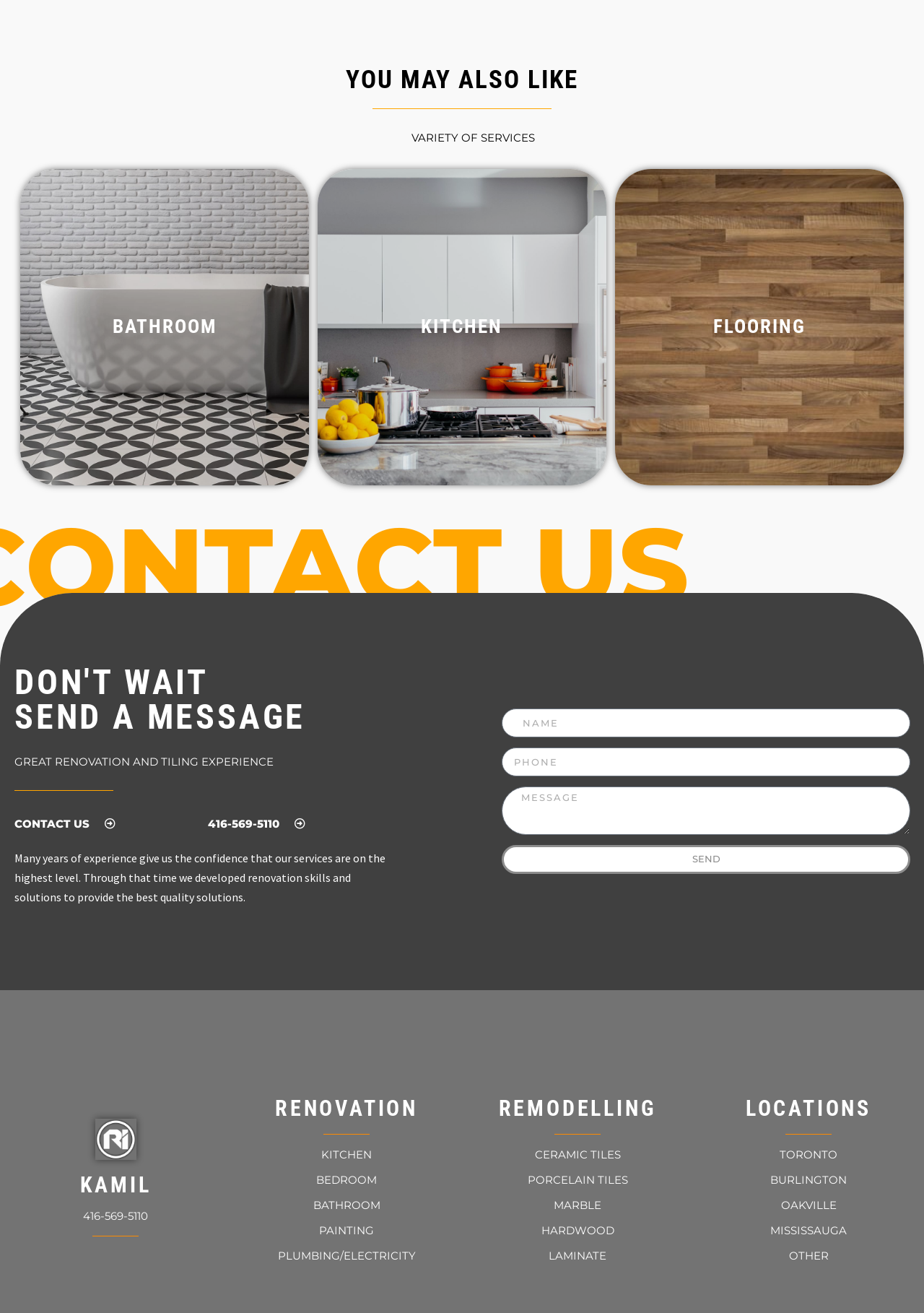Determine the coordinates of the bounding box for the clickable area needed to execute this instruction: "Click the 'SEND' button".

[0.543, 0.644, 0.985, 0.666]